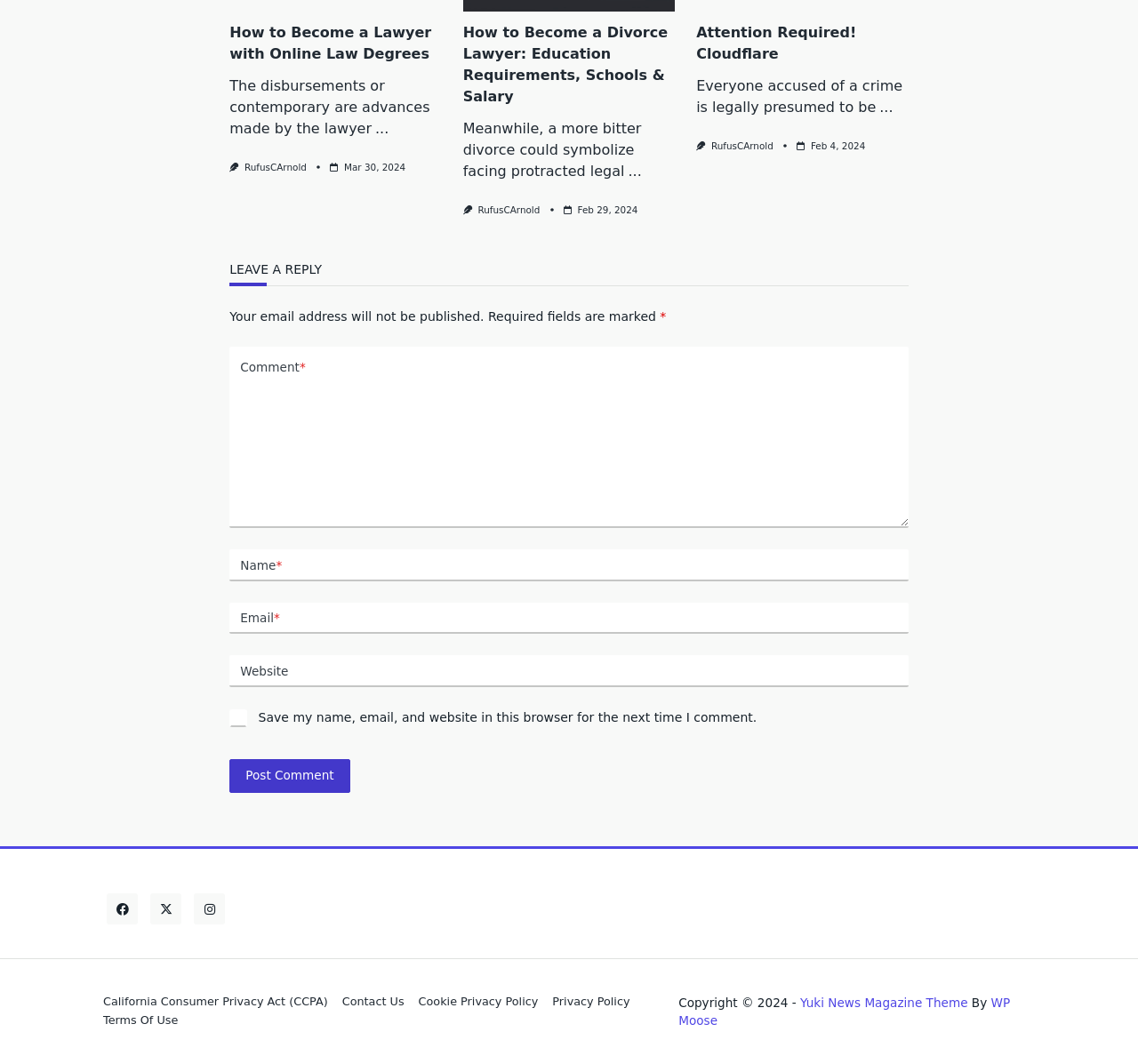Find the bounding box of the web element that fits this description: "RufusCArnold".

[0.625, 0.132, 0.68, 0.142]